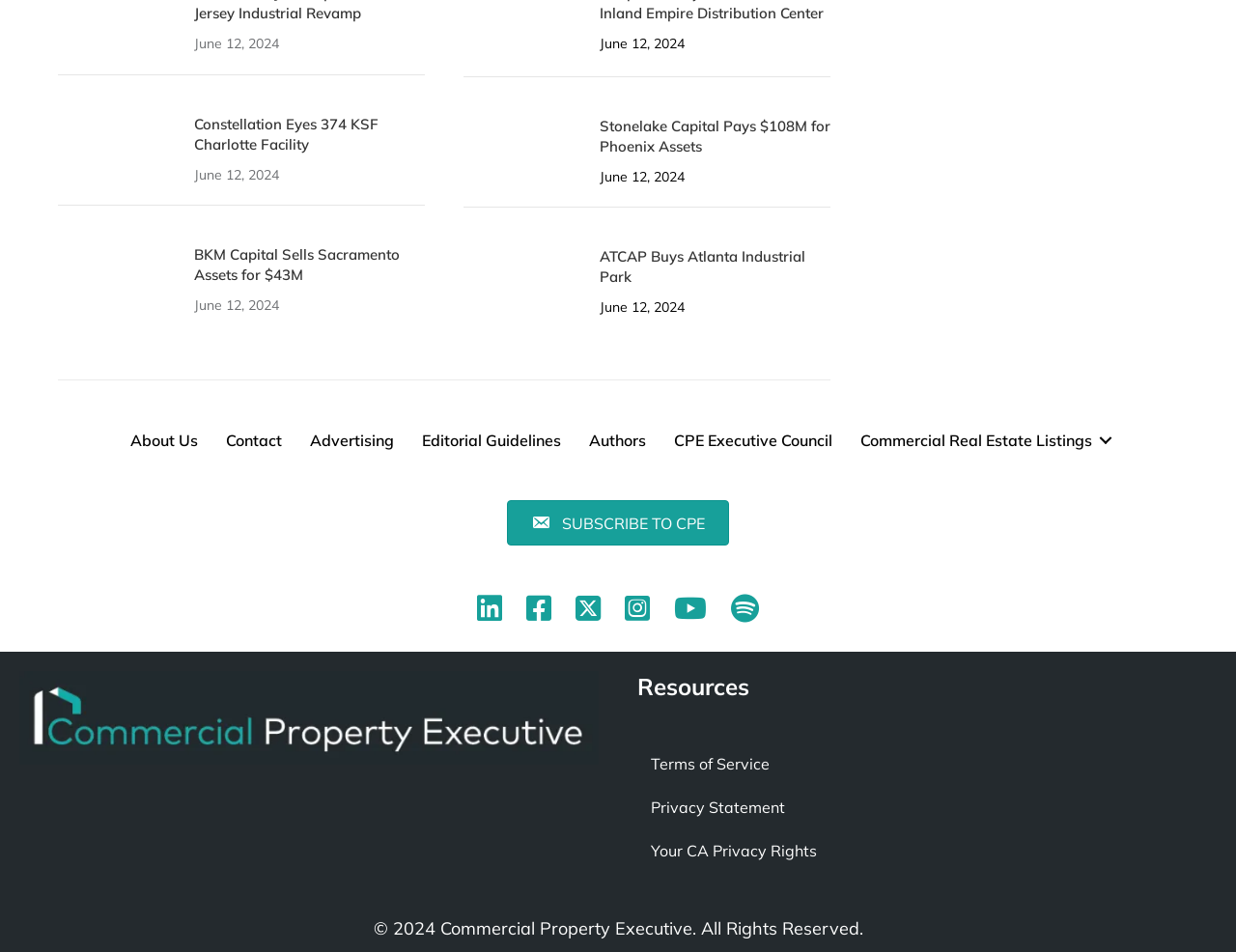For the element described, predict the bounding box coordinates as (top-left x, top-left y, bottom-right x, bottom-right y). All values should be between 0 and 1. Element description: Commercial Real Estate Listings

[0.685, 0.44, 0.905, 0.484]